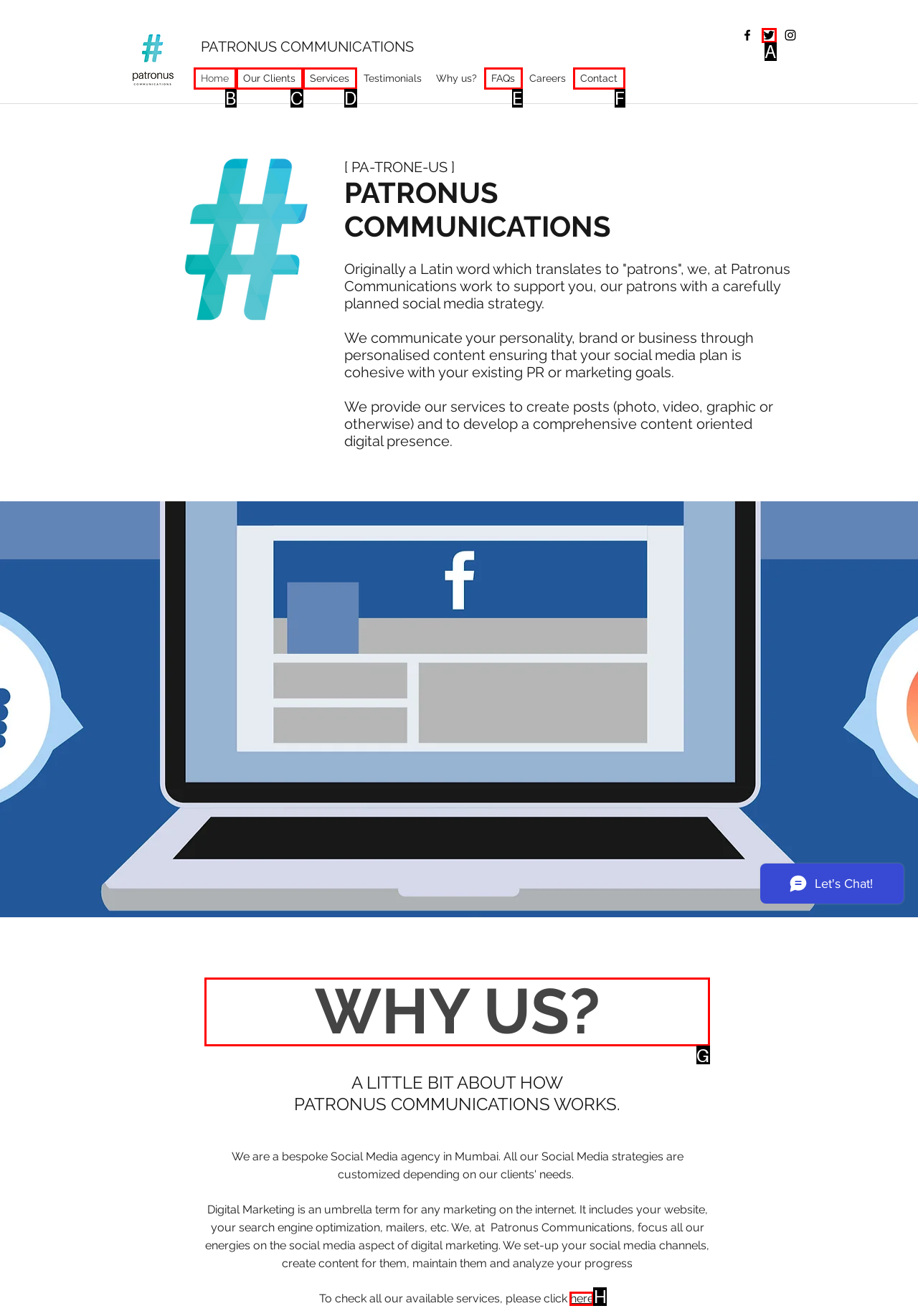Out of the given choices, which letter corresponds to the UI element required to Click on the 'Why us?' heading? Answer with the letter.

G